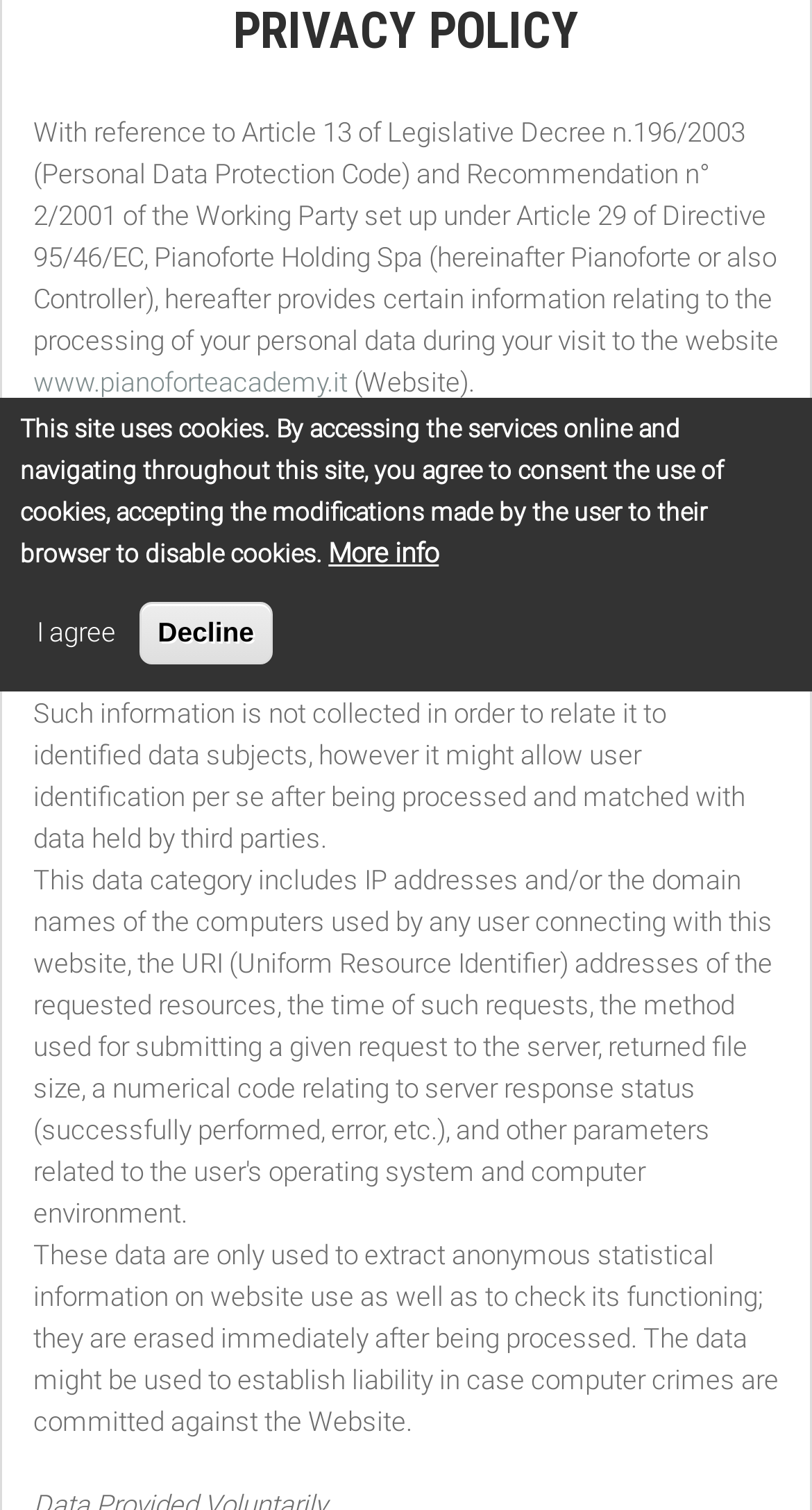Find the coordinates for the bounding box of the element with this description: "www.pianoforteacademy.it".

[0.041, 0.242, 0.428, 0.263]